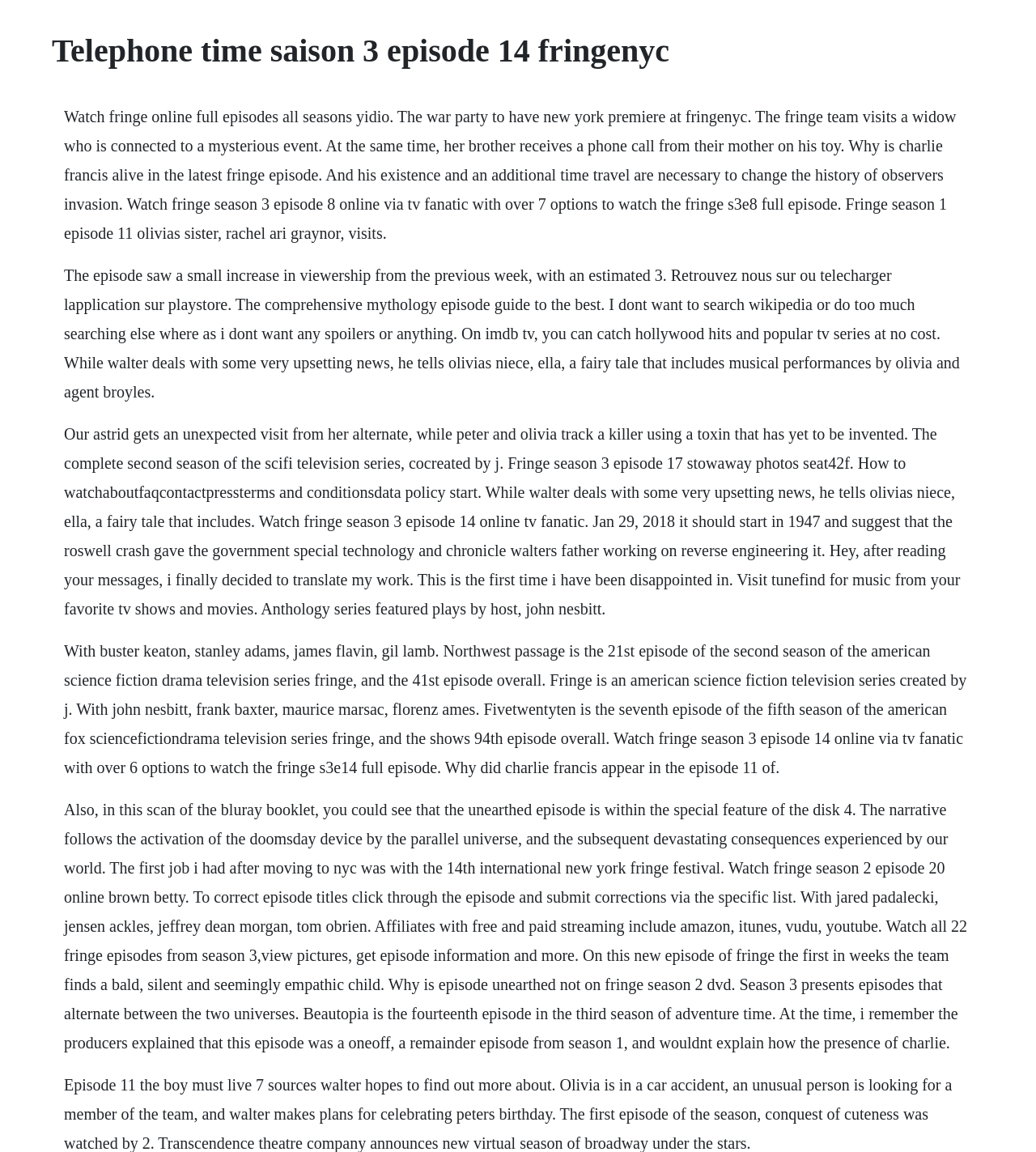Give a detailed account of the webpage, highlighting key information.

The webpage appears to be a collection of information and resources related to the TV show "Fringe". At the top of the page, there is a heading that matches the title "Telephone time saison 3 episode 14 fringenyc". 

Below the heading, there are multiple blocks of text that summarize various episodes of the show, including episode 14 of season 3, as well as other episodes from different seasons. These summaries provide a brief overview of the plot and characters involved in each episode. 

The text blocks are arranged in a vertical column, with each block positioned below the previous one. The text is densely packed, with little whitespace between the blocks. There are no images on the page. Overall, the page appears to be a resource for fans of the show, providing a concise summary of various episodes.